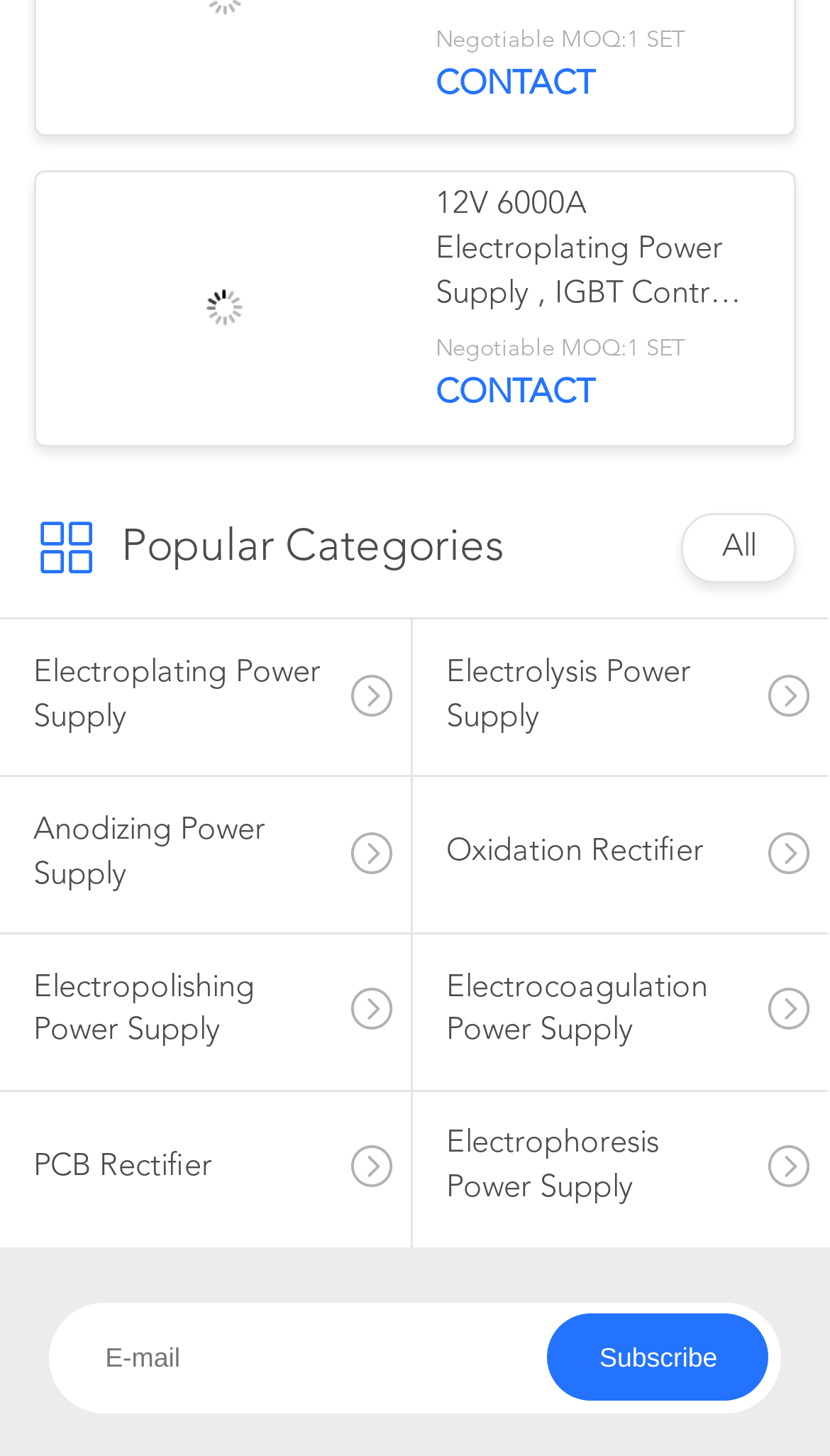Please determine the bounding box coordinates of the clickable area required to carry out the following instruction: "Click the 12V 6000A Electroplating Power Supply link". The coordinates must be four float numbers between 0 and 1, represented as [left, top, right, bottom].

[0.525, 0.127, 0.917, 0.218]